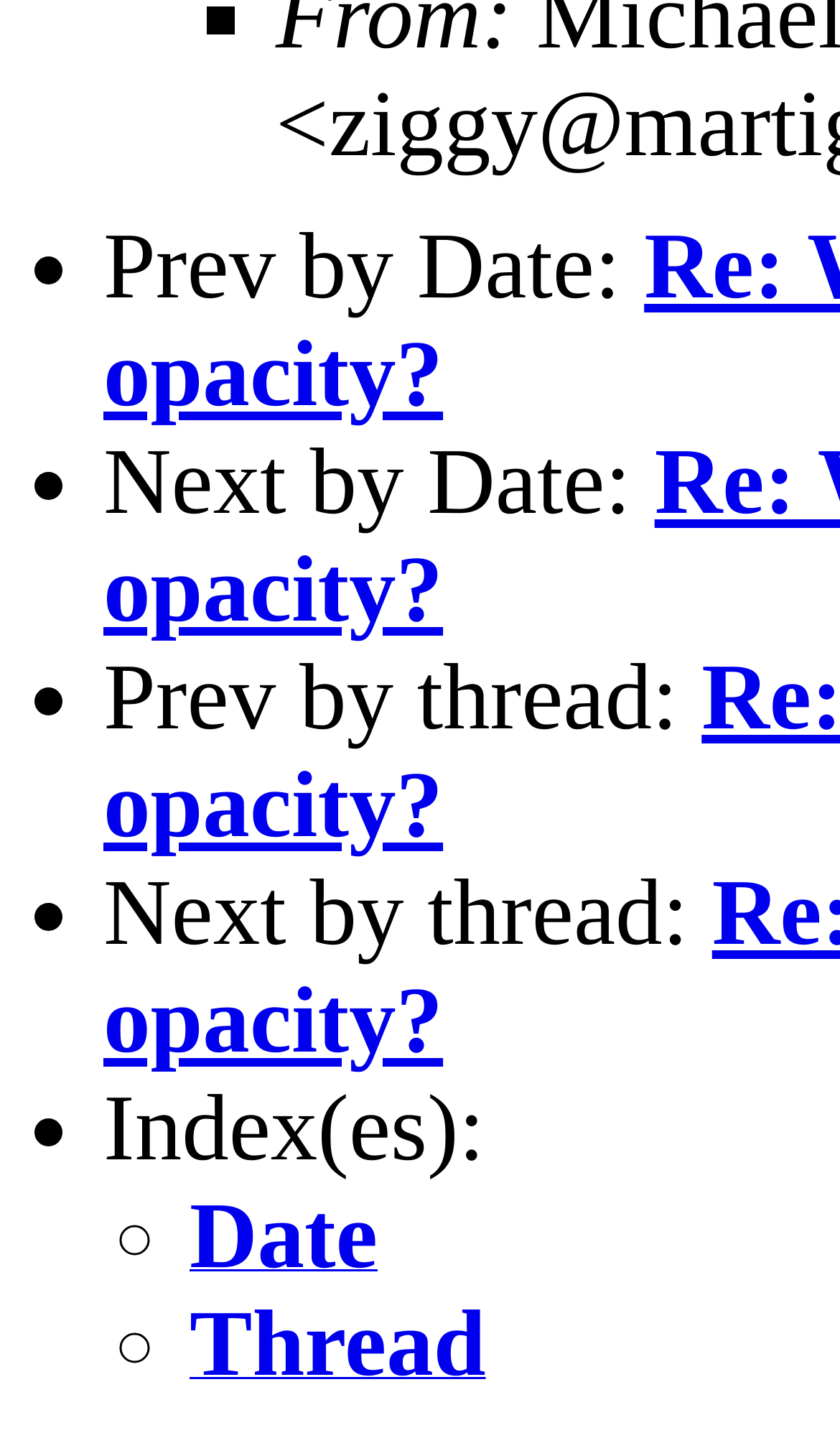Answer the question below in one word or phrase:
What is the relationship between 'Prev by Date:' and 'Next by Date:'?

They are opposites